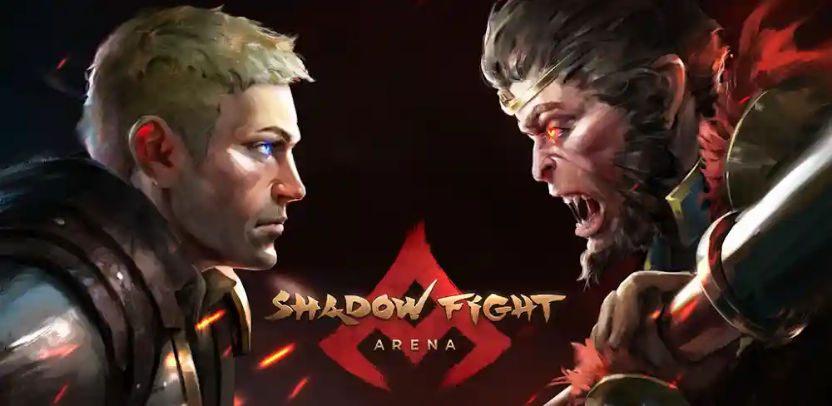Provide a rich and detailed narrative of the image.

The image features an intense showdown between two iconic characters from the game "Shadow Fight Arena." On one side stands a fierce warrior with striking blue eyes and a determined expression, embodying strength and readiness. Opposite him, a fearsome figure resembling a mythical creature, possibly a monkey king or similar being, showcases a fierce demeanor with exaggerated features and a menacing glare. This characterization emphasizes the game's blend of mythical elements and action-packed gameplay. The background darkens around them, creating a dramatic contrast that highlights the game's title, "SHADOW FIGHT ARENA," positioned prominently at the bottom, suggesting an epic confrontation is about to unfold within this thrilling action franchise.